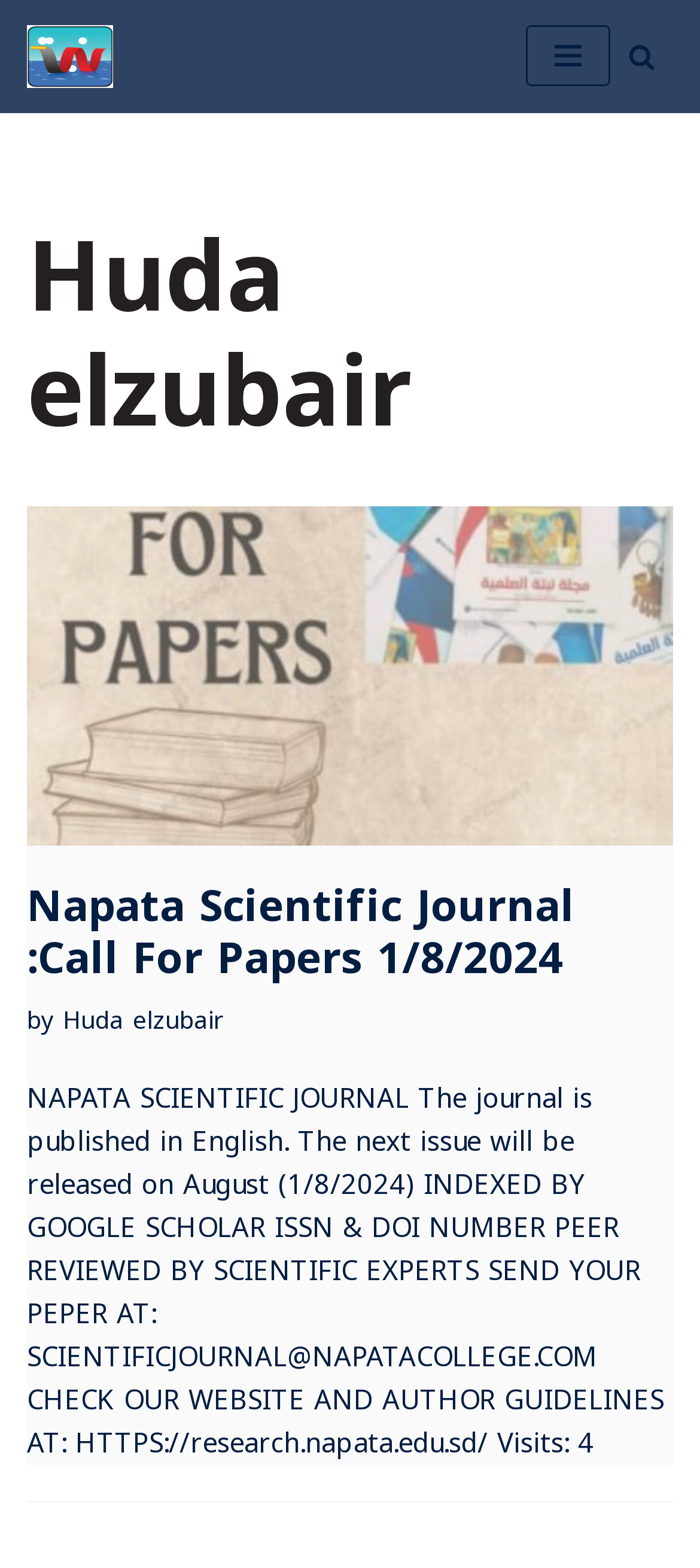Who is the author of this webpage?
Give a comprehensive and detailed explanation for the question.

The webpage has a heading element with the text 'Huda elzubair', which suggests that Huda elzubair is the author of this webpage.